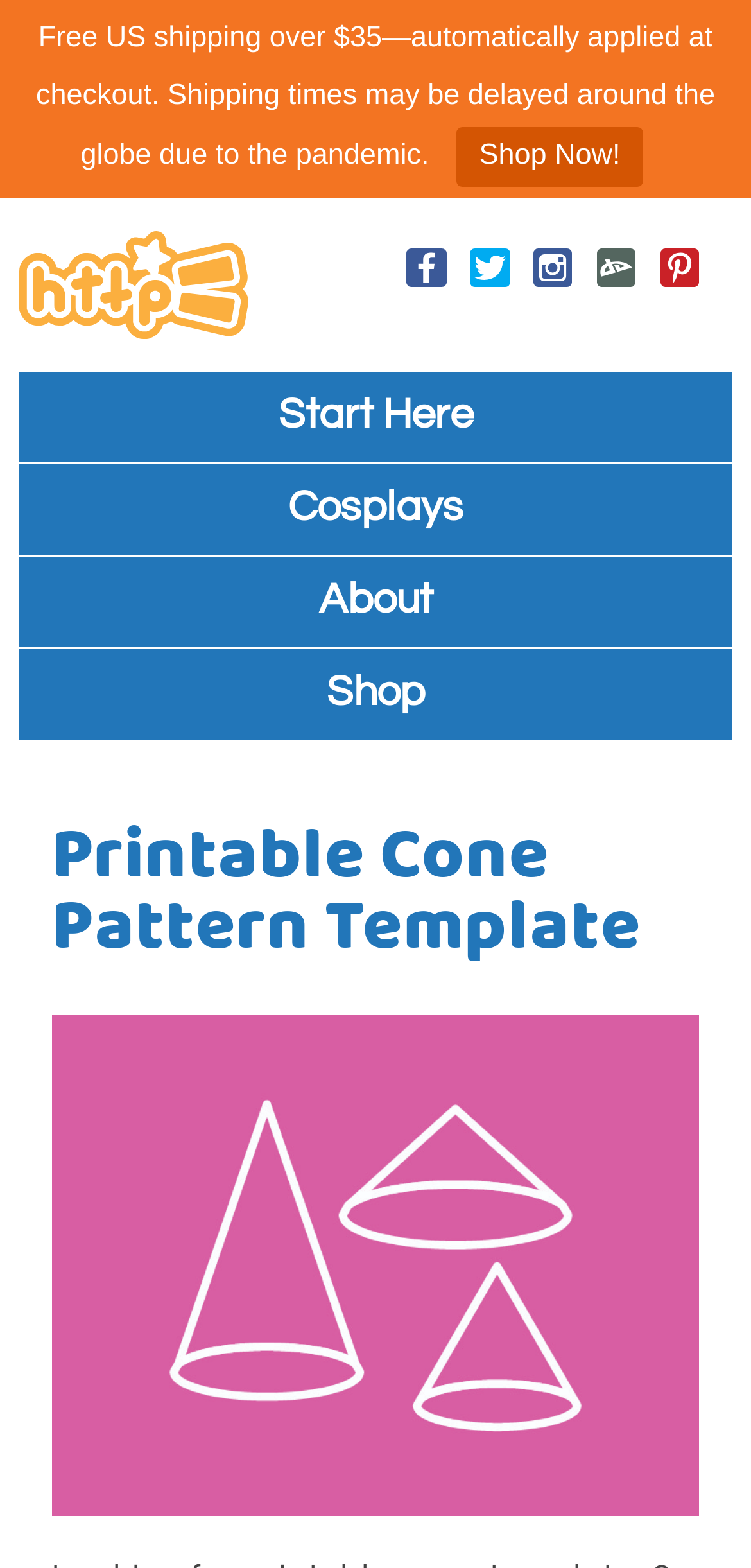Show the bounding box coordinates of the region that should be clicked to follow the instruction: "Check out the 'Cosplays' section."

[0.193, 0.309, 0.807, 0.338]